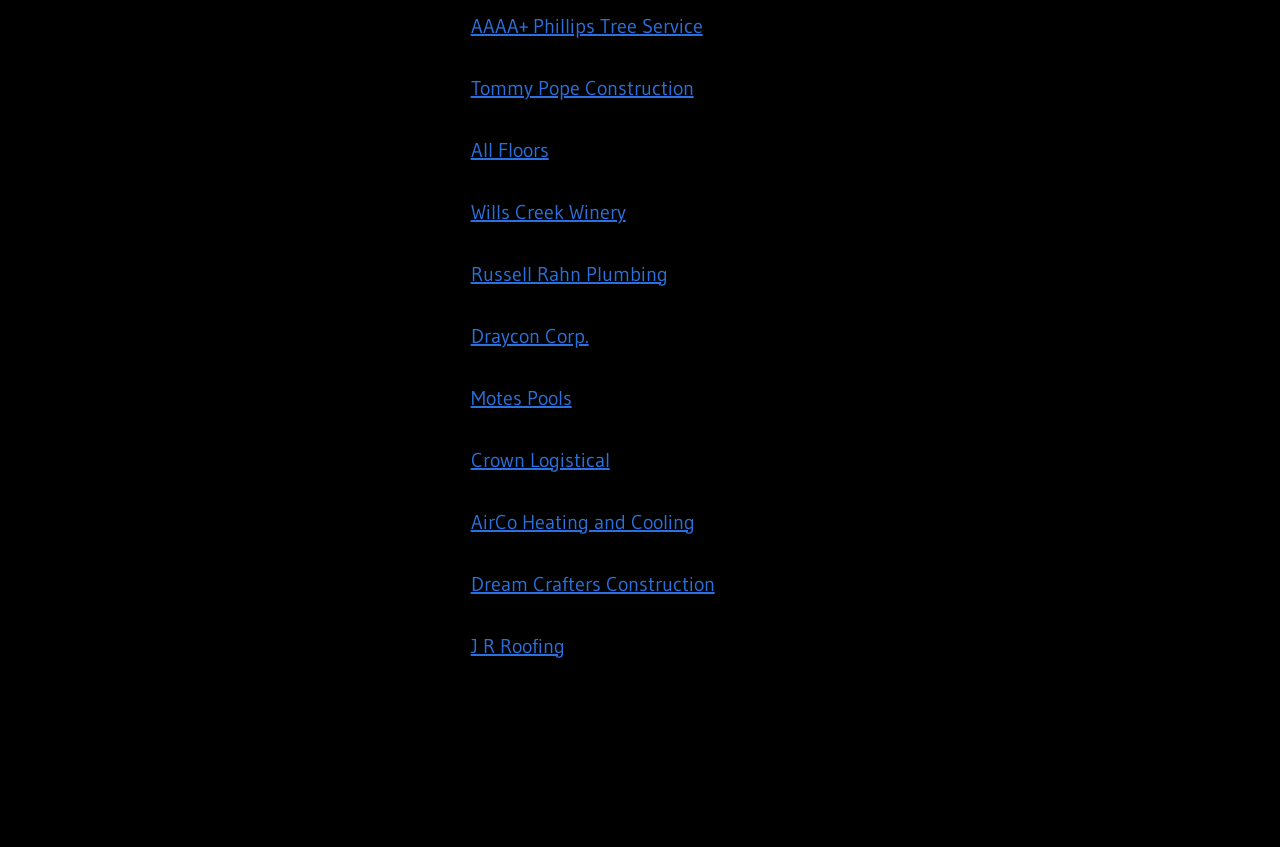What is the company located next to Wills Creek Winery? Using the information from the screenshot, answer with a single word or phrase.

Russell Rahn Plumbing